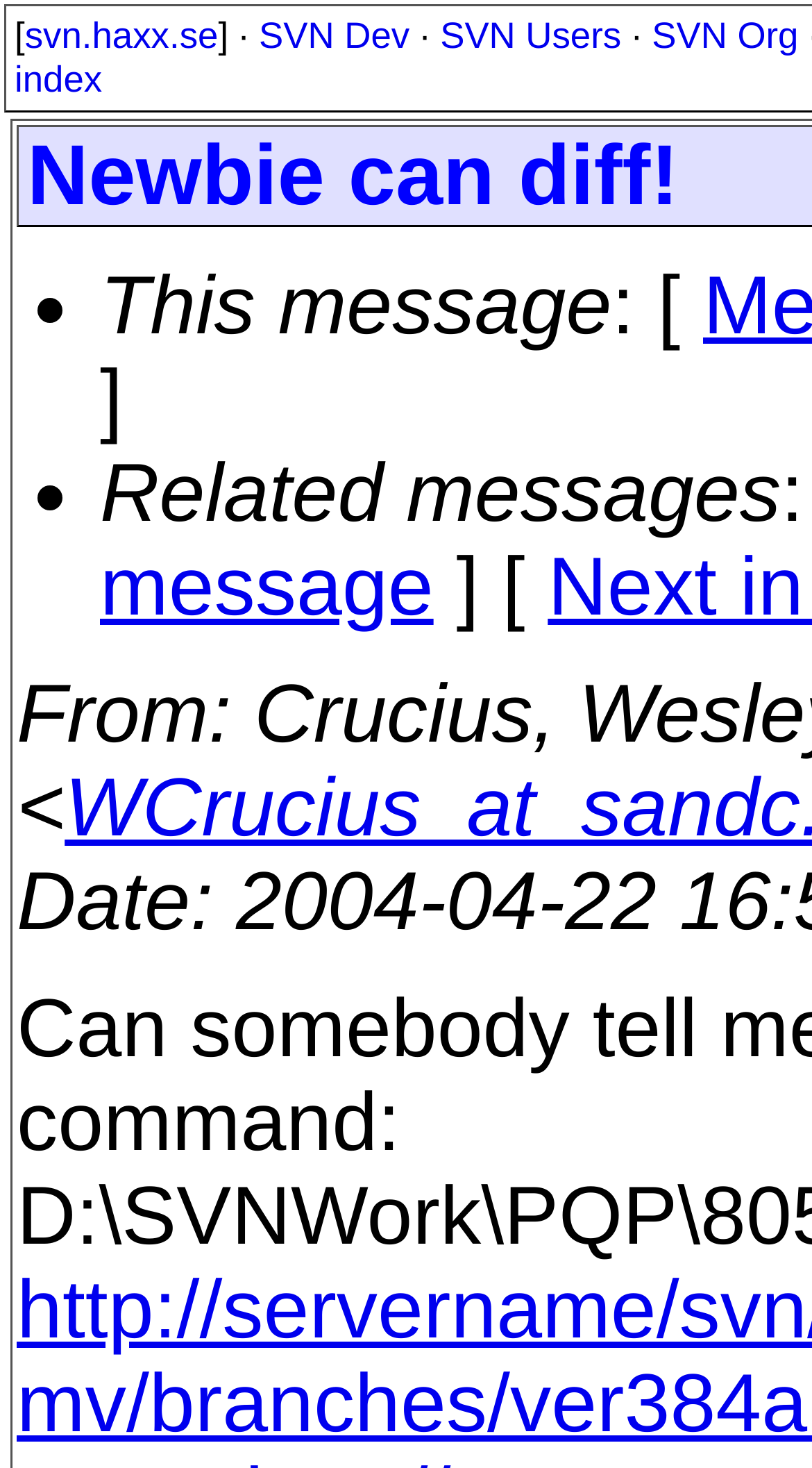Identify the bounding box for the UI element that is described as follows: "svn.haxx.se".

[0.03, 0.01, 0.269, 0.038]